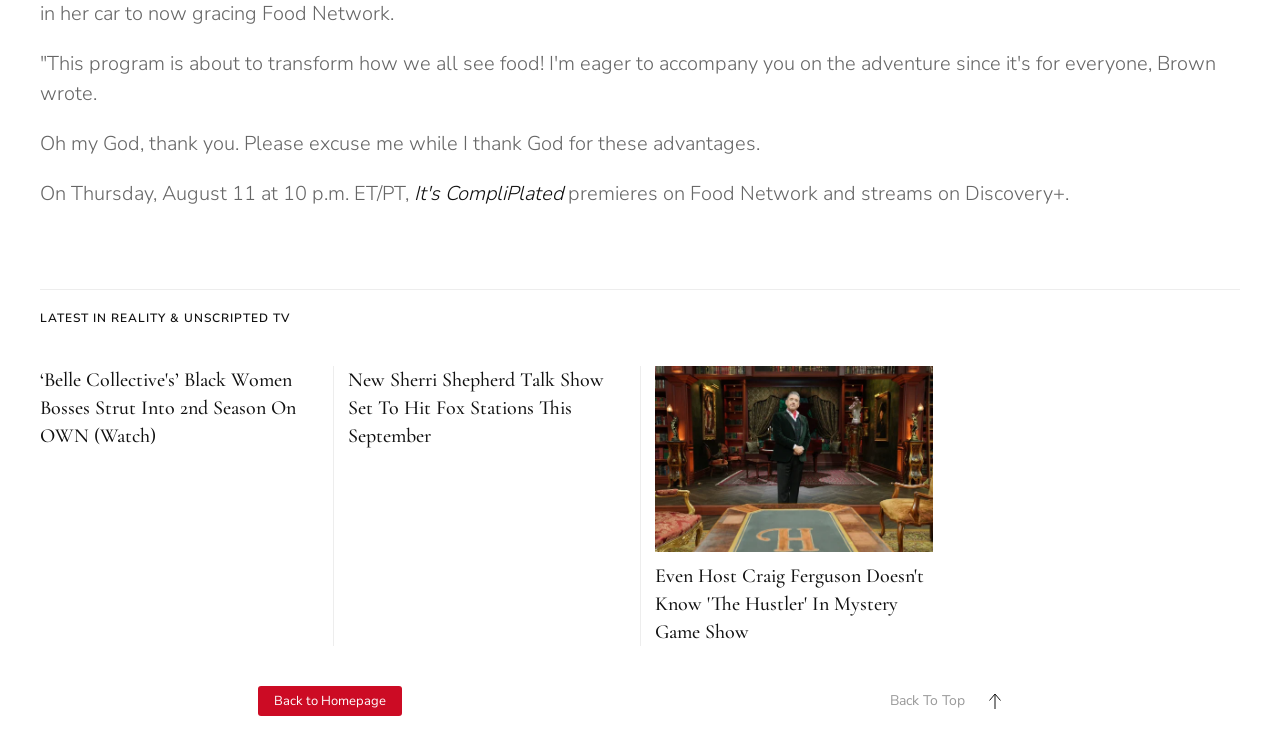What is the purpose of the button at the bottom of the page?
Please provide a single word or phrase answer based on the image.

To go back to top